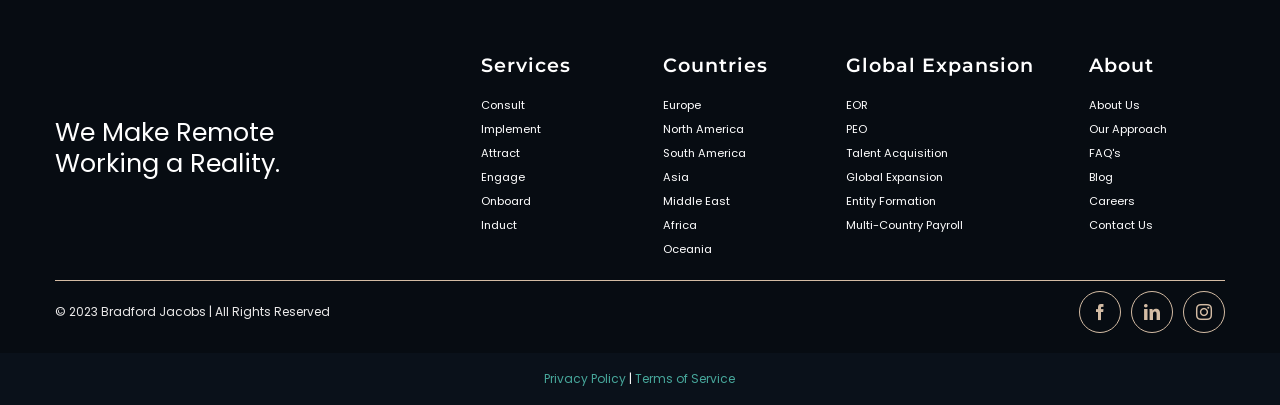Determine the bounding box coordinates for the UI element described. Format the coordinates as (top-left x, top-left y, bottom-right x, bottom-right y) and ensure all values are between 0 and 1. Element description: Entity Formation

[0.661, 0.477, 0.731, 0.517]